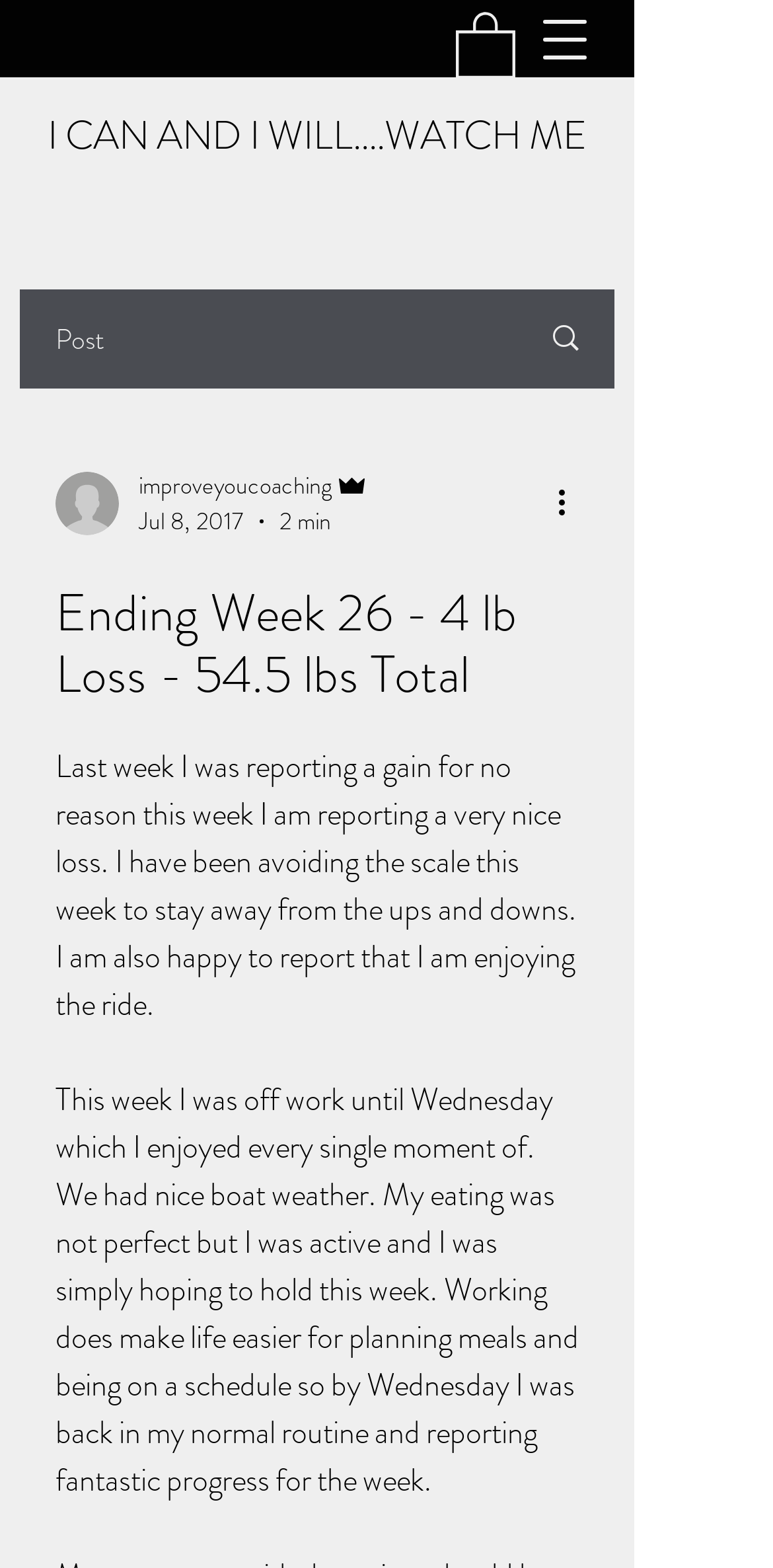How much weight did the author lose this week?
Analyze the image and provide a thorough answer to the question.

The author mentions 'reporting a very nice loss' and specifies that they lost 4 pounds this week. This information can be found in the StaticText element with the text 'Last week I was reporting a gain for no reason this week I am reporting a very nice loss...'